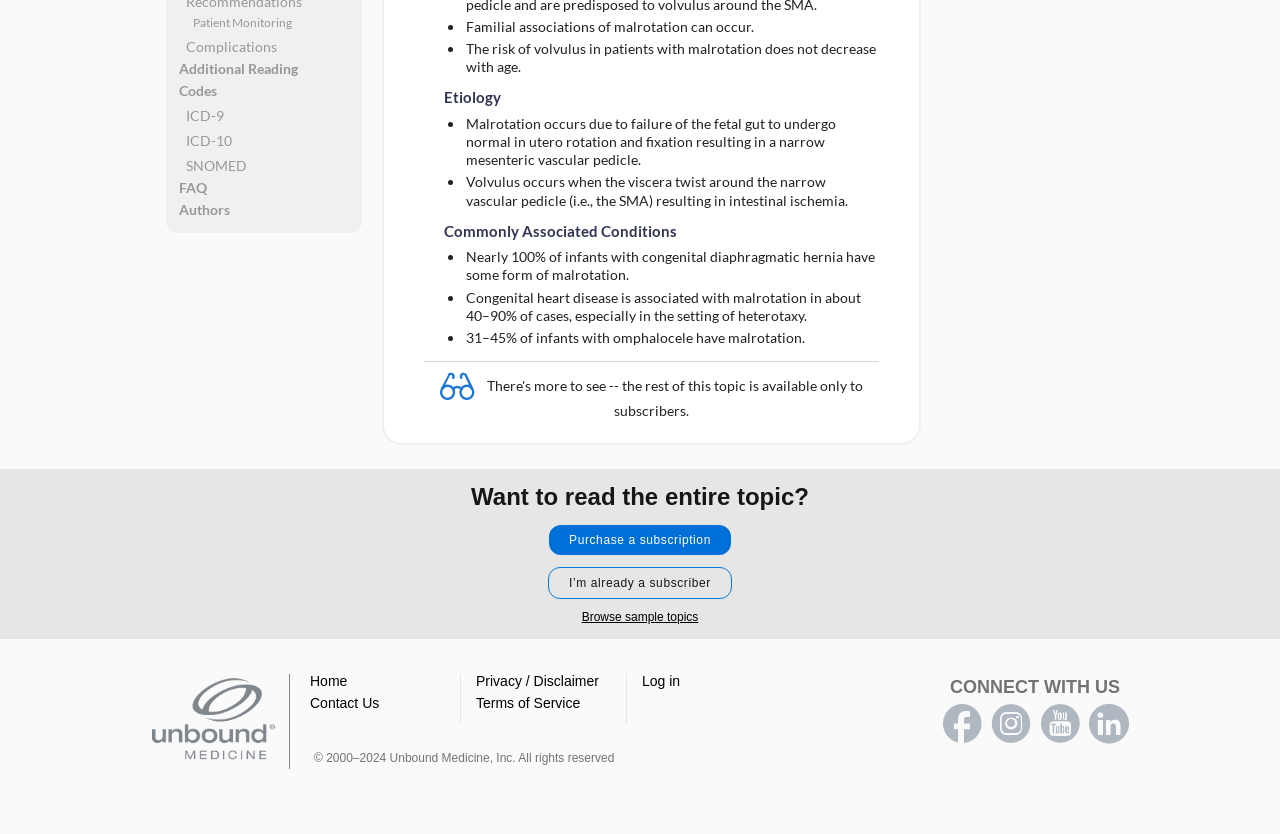Please determine the bounding box of the UI element that matches this description: Purchase a subscription. The coordinates should be given as (top-left x, top-left y, bottom-right x, bottom-right y), with all values between 0 and 1.

[0.429, 0.629, 0.571, 0.665]